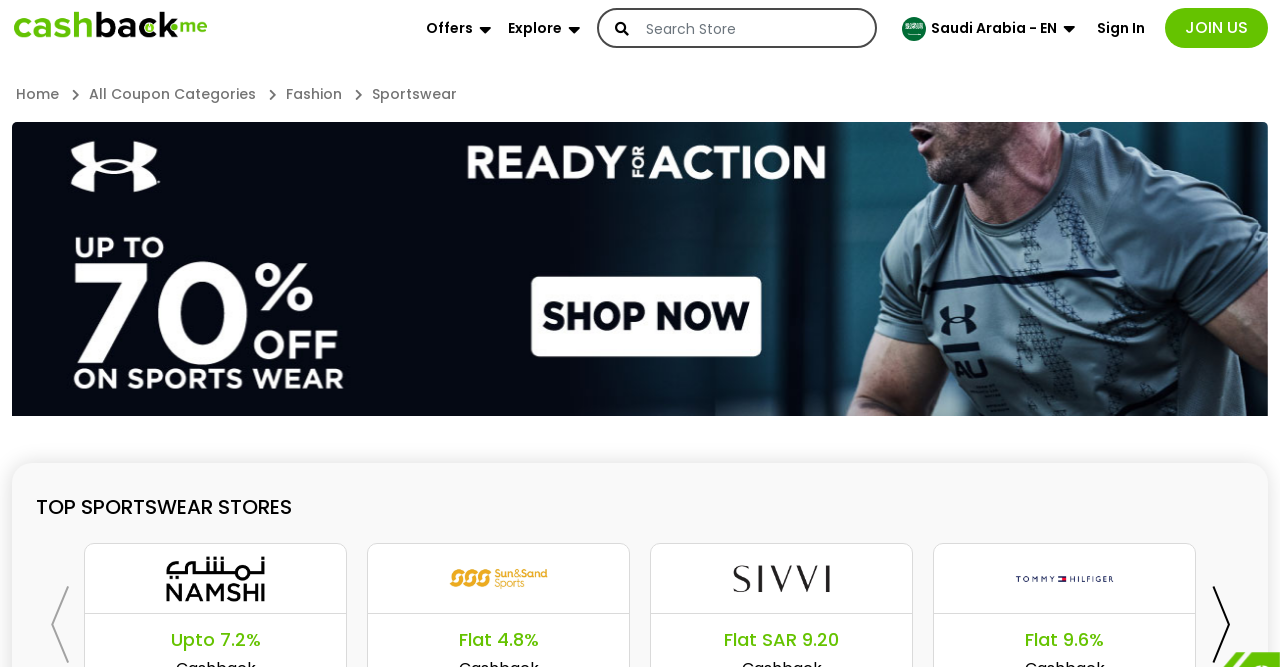Determine the bounding box coordinates of the section to be clicked to follow the instruction: "Sign in to your account". The coordinates should be given as four float numbers between 0 and 1, formatted as [left, top, right, bottom].

[0.857, 0.026, 0.895, 0.056]